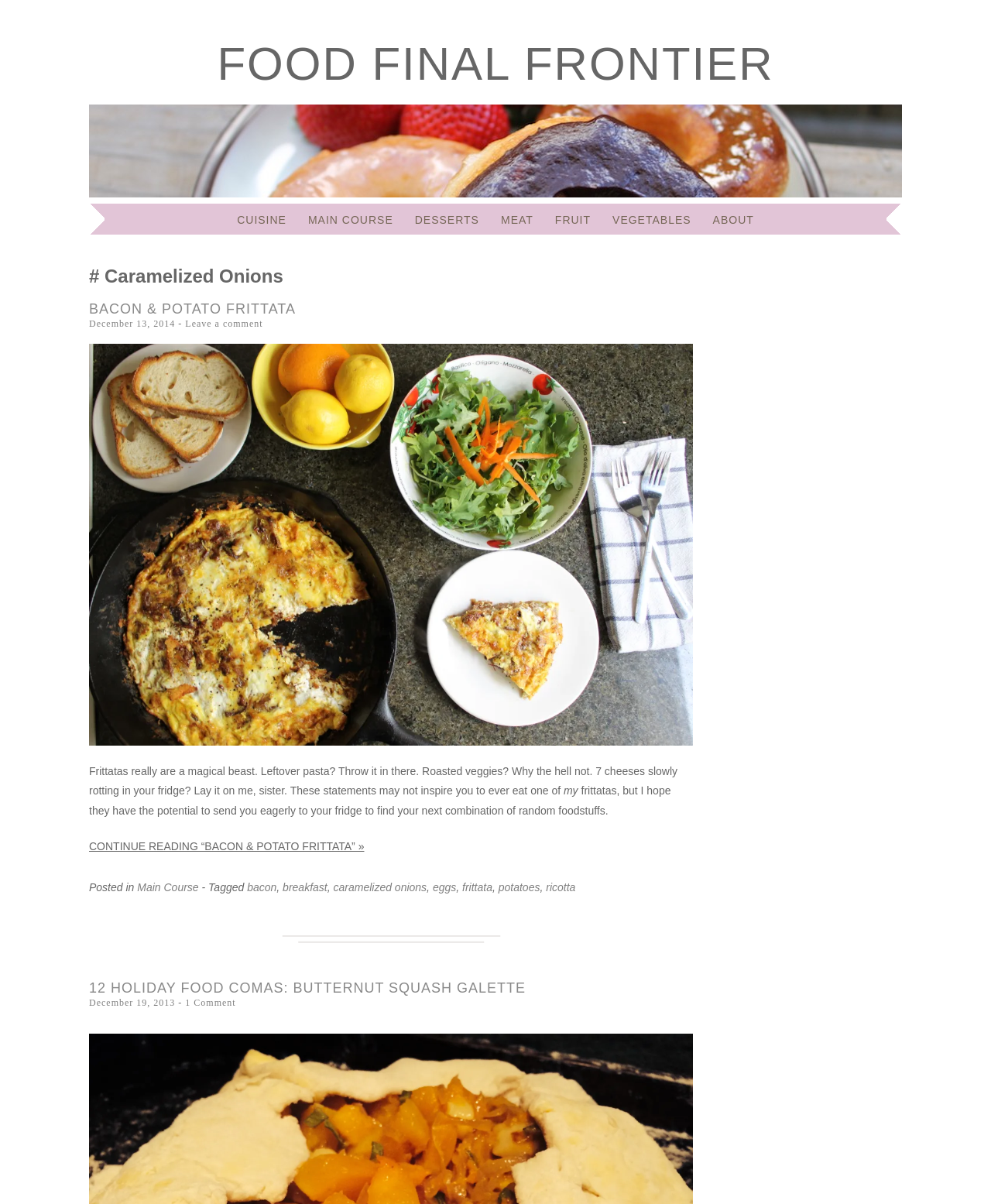Refer to the image and provide an in-depth answer to the question: 
What type of dish is Bacon & Potato Frittata?

Based on the content of the webpage, specifically the article section, it is mentioned that Bacon & Potato Frittata is a type of dish. The category 'Main Course' is also mentioned, but considering the ingredients and the description, it is more likely to be a breakfast dish.